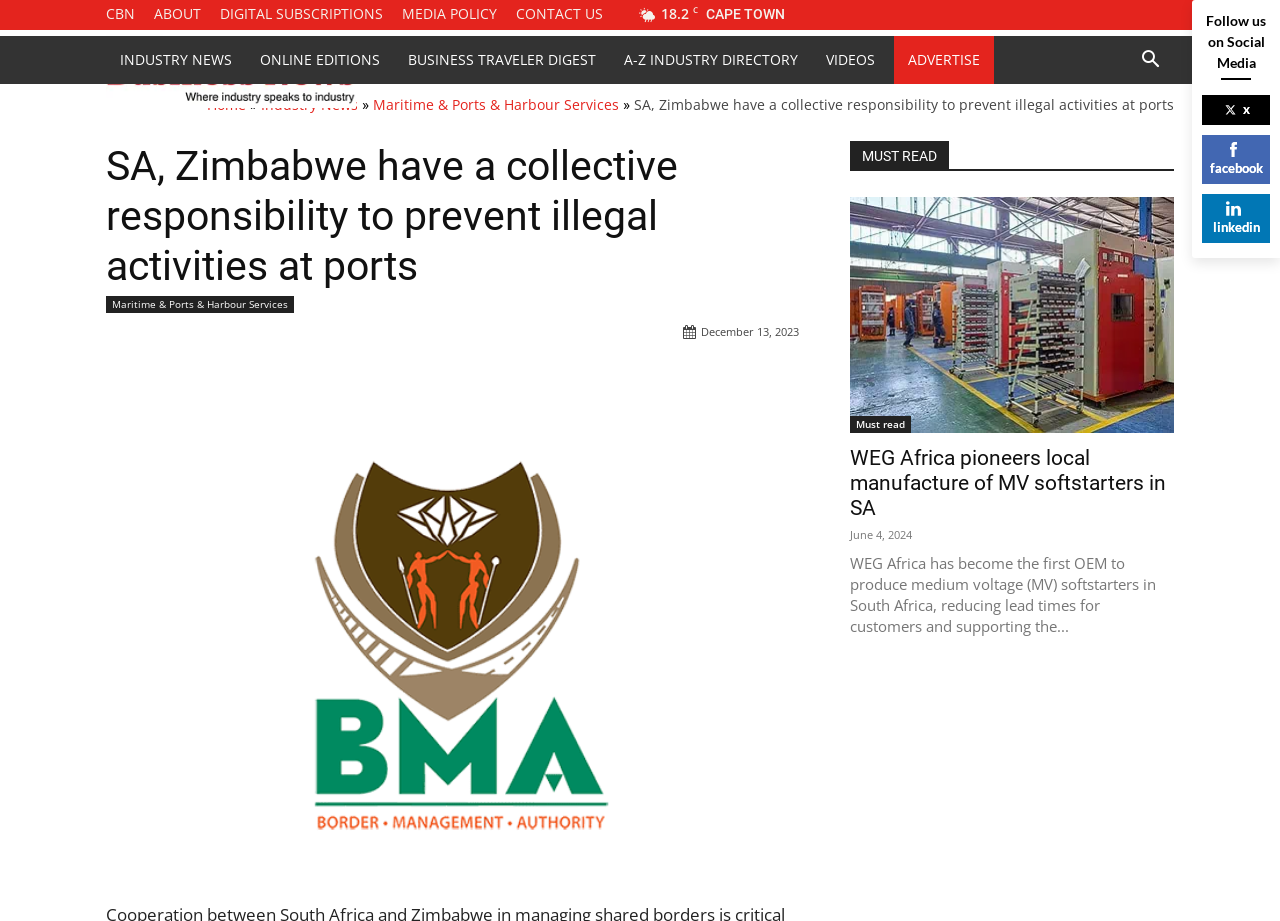Give a detailed explanation of the elements present on the webpage.

The webpage appears to be a news article from Cape Business News, with a focus on cooperation between South Africa and Zimbabwe in managing shared borders. 

At the top of the page, there is a navigation menu with links to various sections, including "CBN", "ABOUT", "DIGITAL SUBSCRIPTIONS", "MEDIA POLICY", and "CONTACT US". Below this menu, there is a section displaying the current date, "18.2", and the location, "CAPE TOWN". 

To the right of this section, there is another navigation menu with links to "INDUSTRY NEWS", "ONLINE EDITIONS", "BUSINESS TRAVELER DIGEST", "A-Z INDUSTRY DIRECTORY", "VIDEOS", and "ADVERTISE". A search button is located at the top right corner of the page.

The main content of the page is divided into two sections. The left section has a heading "SA, Zimbabwe have a collective responsibility to prevent illegal activities at ports" and a subheading "Maritime & Ports & Harbour Services". Below this, there is an image and a paragraph of text discussing the cooperation between South Africa and Zimbabwe.

The right section has a heading "MUST READ" and features two news articles. The first article has a heading "WEG Africa pioneers local manufacture of MV softstarters in SA" and includes an image, a brief summary, and a link to read more. The second article has a similar format, with a heading, image, summary, and link to read more. 

At the bottom of the page, there is a section with links to social media platforms, including Facebook and LinkedIn, along with a call to "Follow us on Social Media".